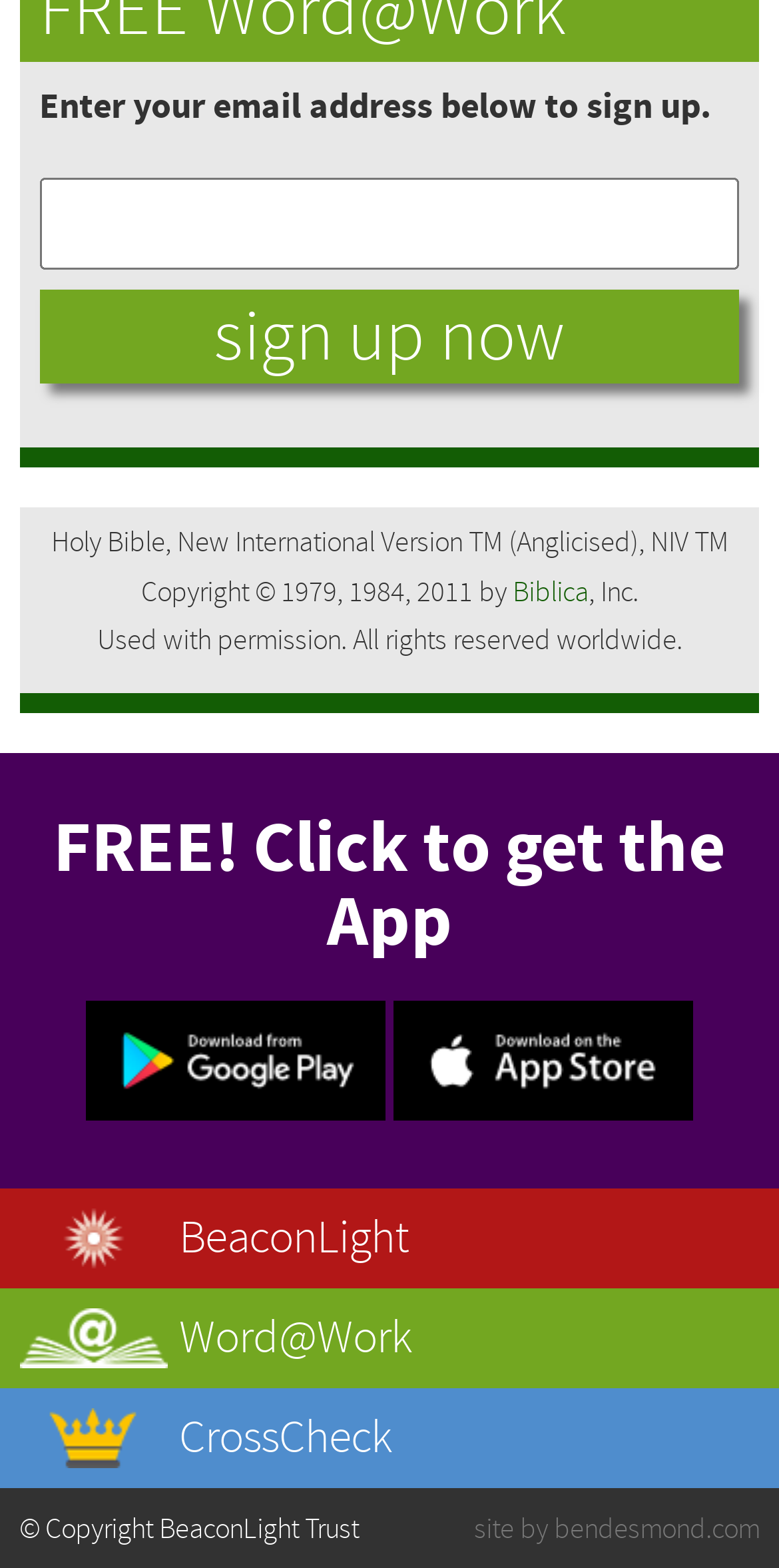Answer the following in one word or a short phrase: 
How many links are there to download the app?

2